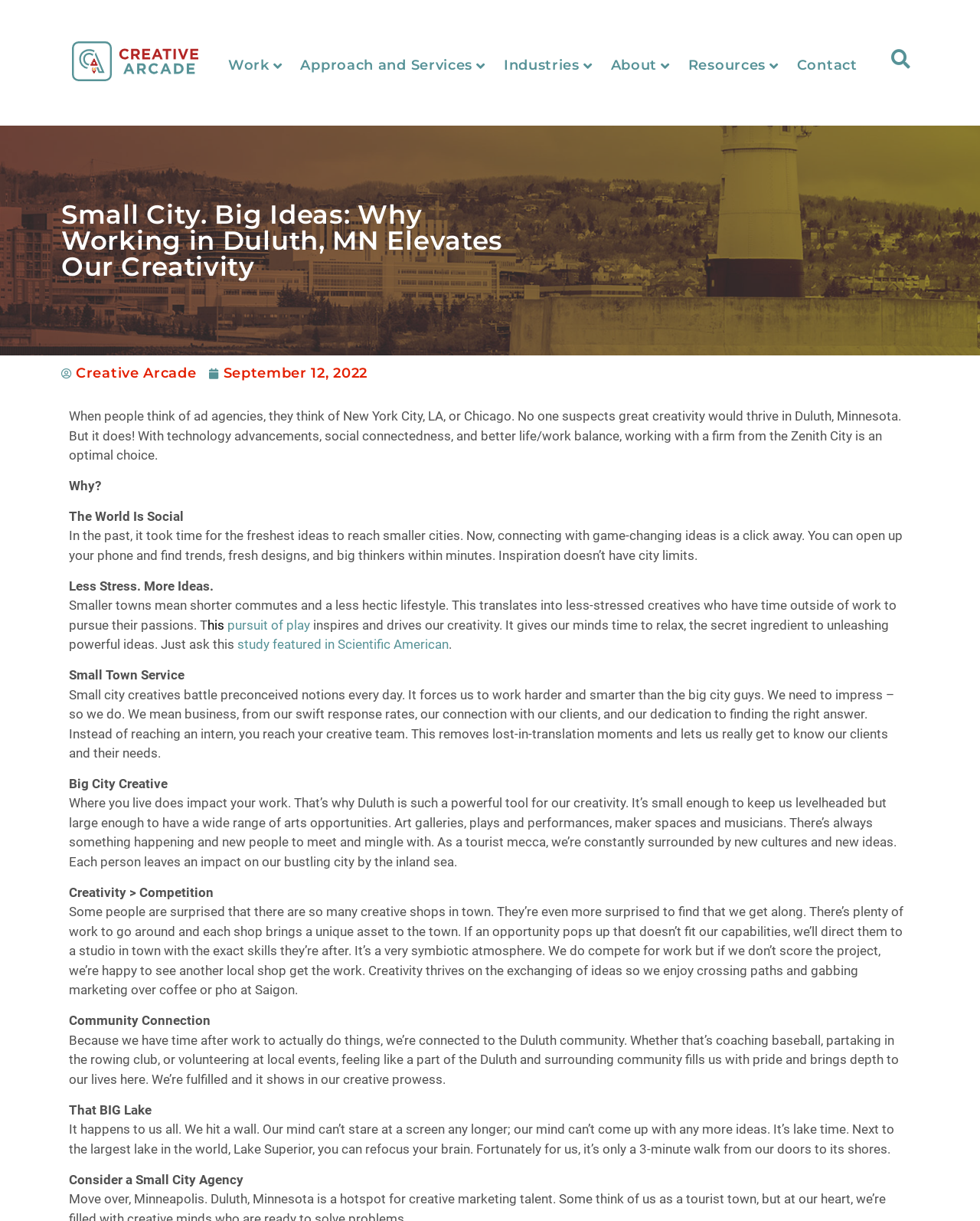Determine the bounding box coordinates of the target area to click to execute the following instruction: "Enter the virtual museum."

None